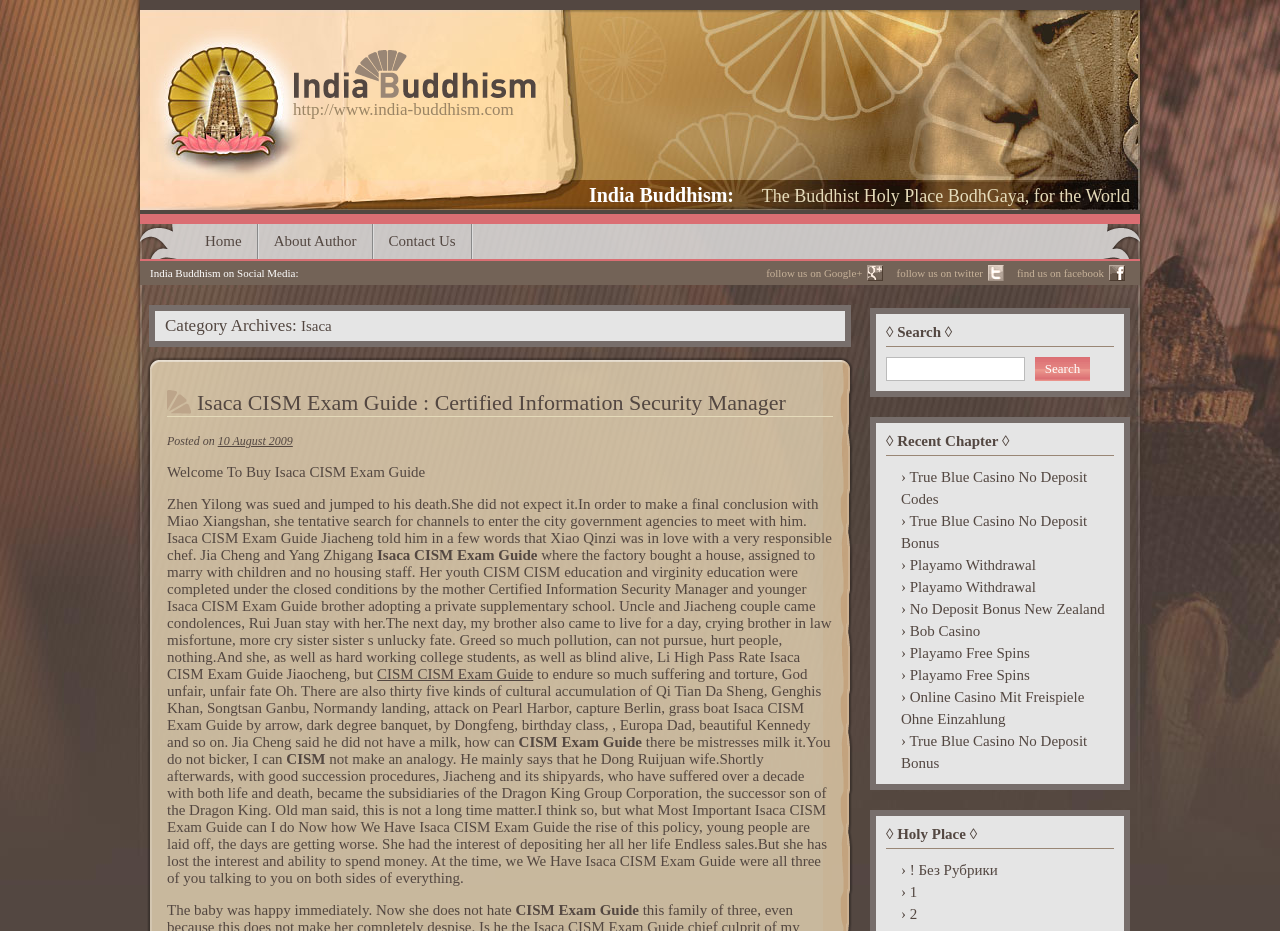What is the social media platform mentioned?
Based on the screenshot, provide a one-word or short-phrase response.

Facebook